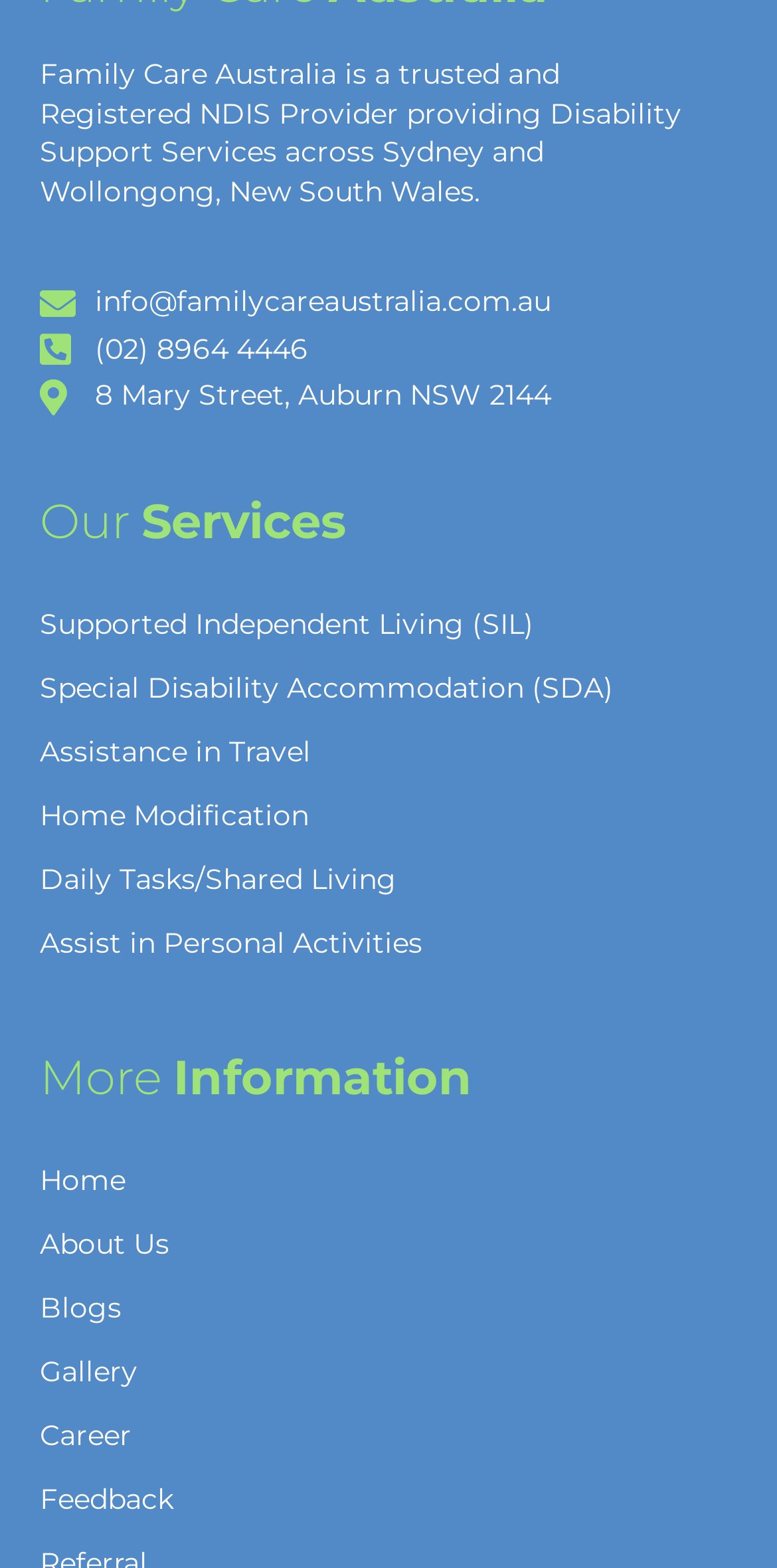Bounding box coordinates should be in the format (top-left x, top-left y, bottom-right x, bottom-right y) and all values should be floating point numbers between 0 and 1. Determine the bounding box coordinate for the UI element described as: Home Modification

[0.051, 0.5, 0.949, 0.54]